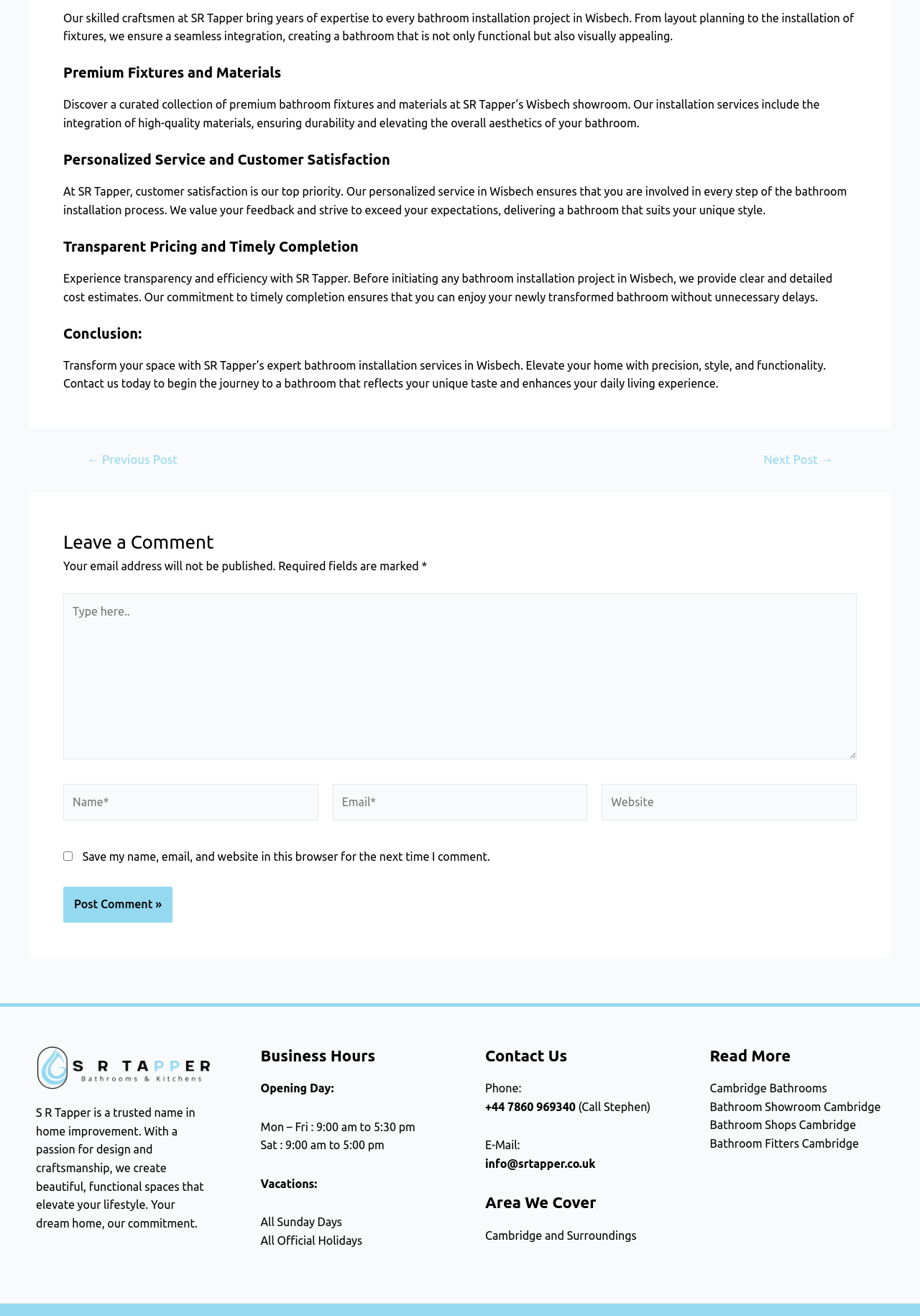Answer this question in one word or a short phrase: What is the business hours of SR Tapper on Saturdays?

9:00 am to 5:00 pm